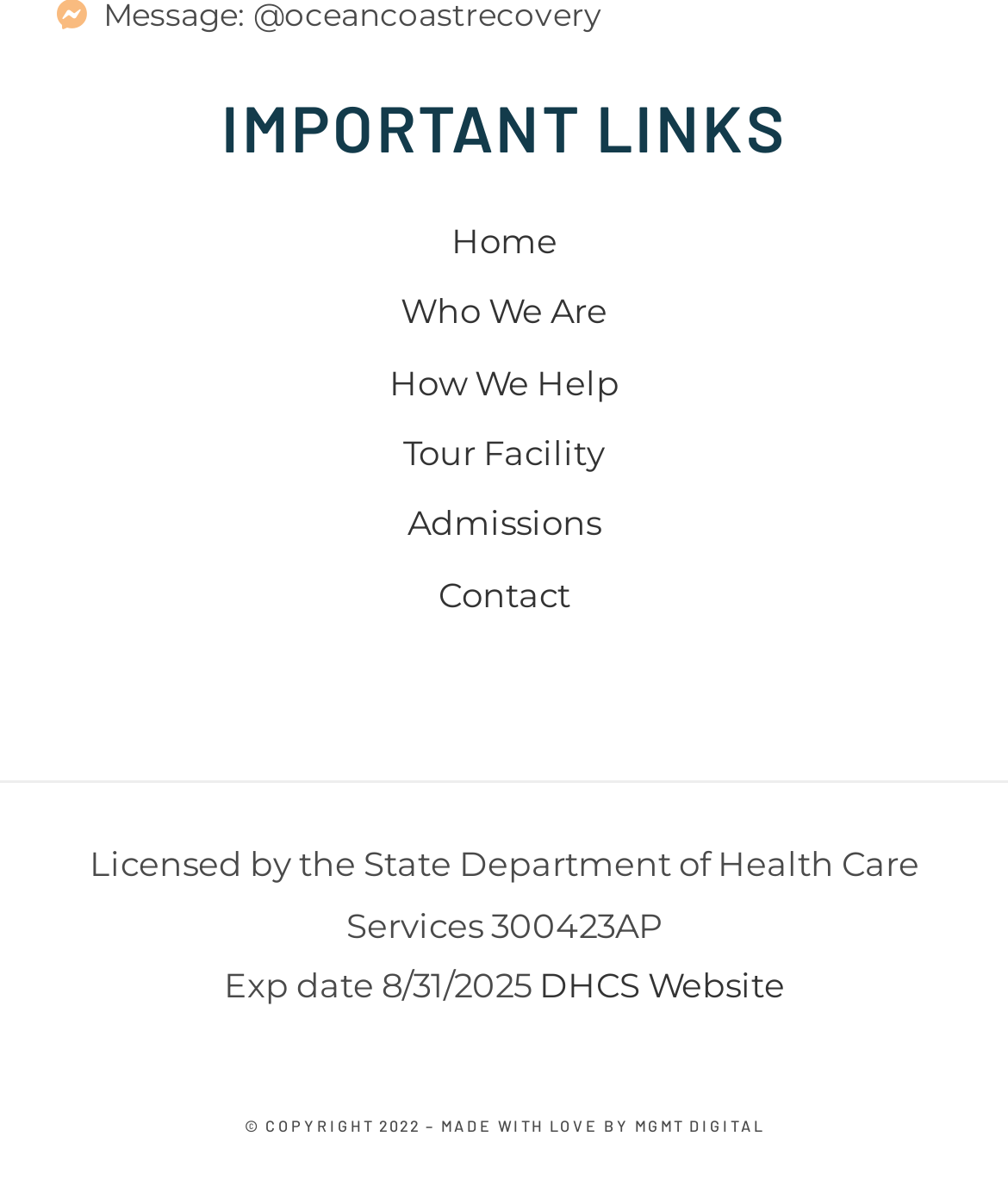Could you highlight the region that needs to be clicked to execute the instruction: "go to home page"?

[0.077, 0.178, 0.923, 0.229]